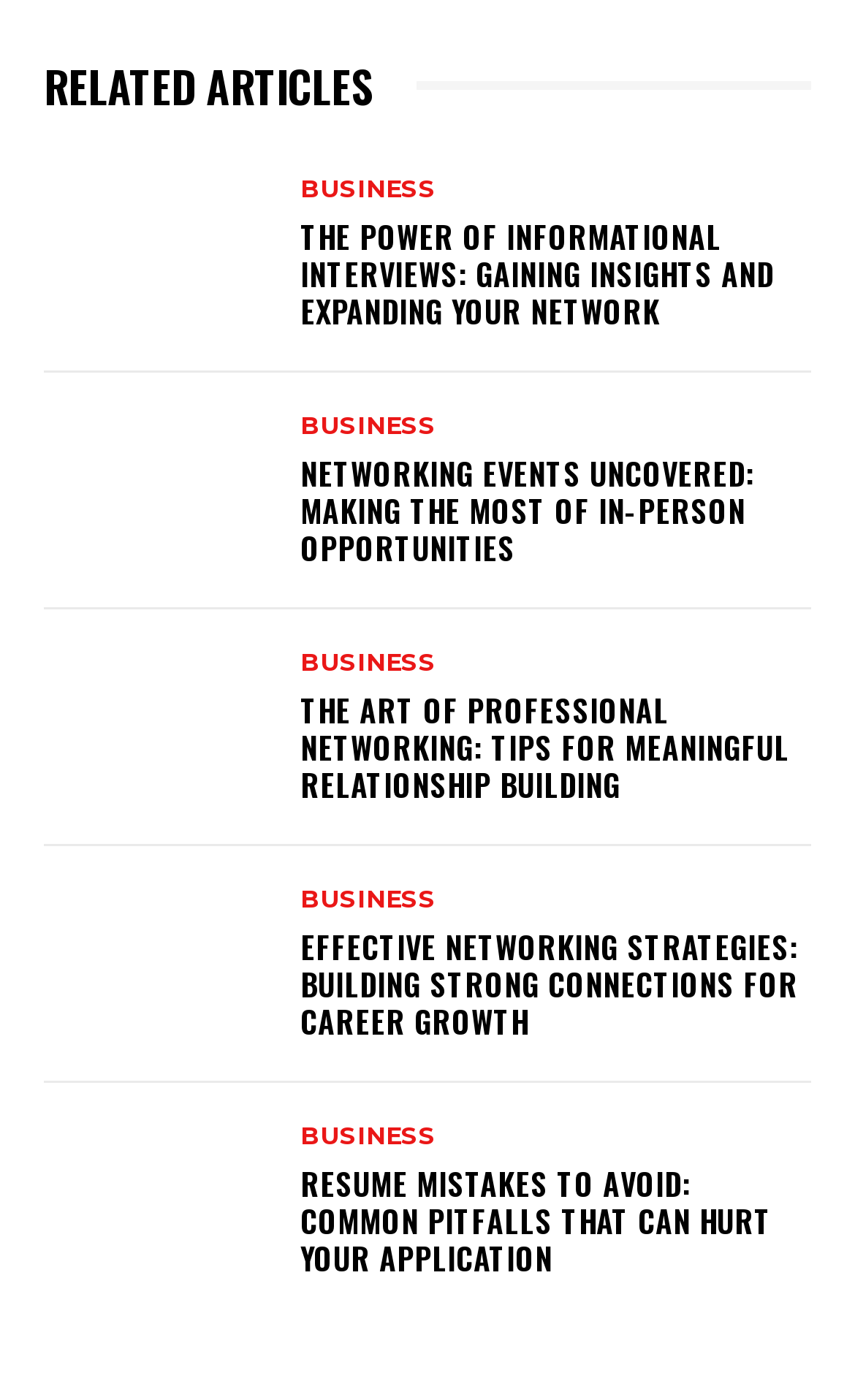Determine the bounding box coordinates of the area to click in order to meet this instruction: "view about page".

None